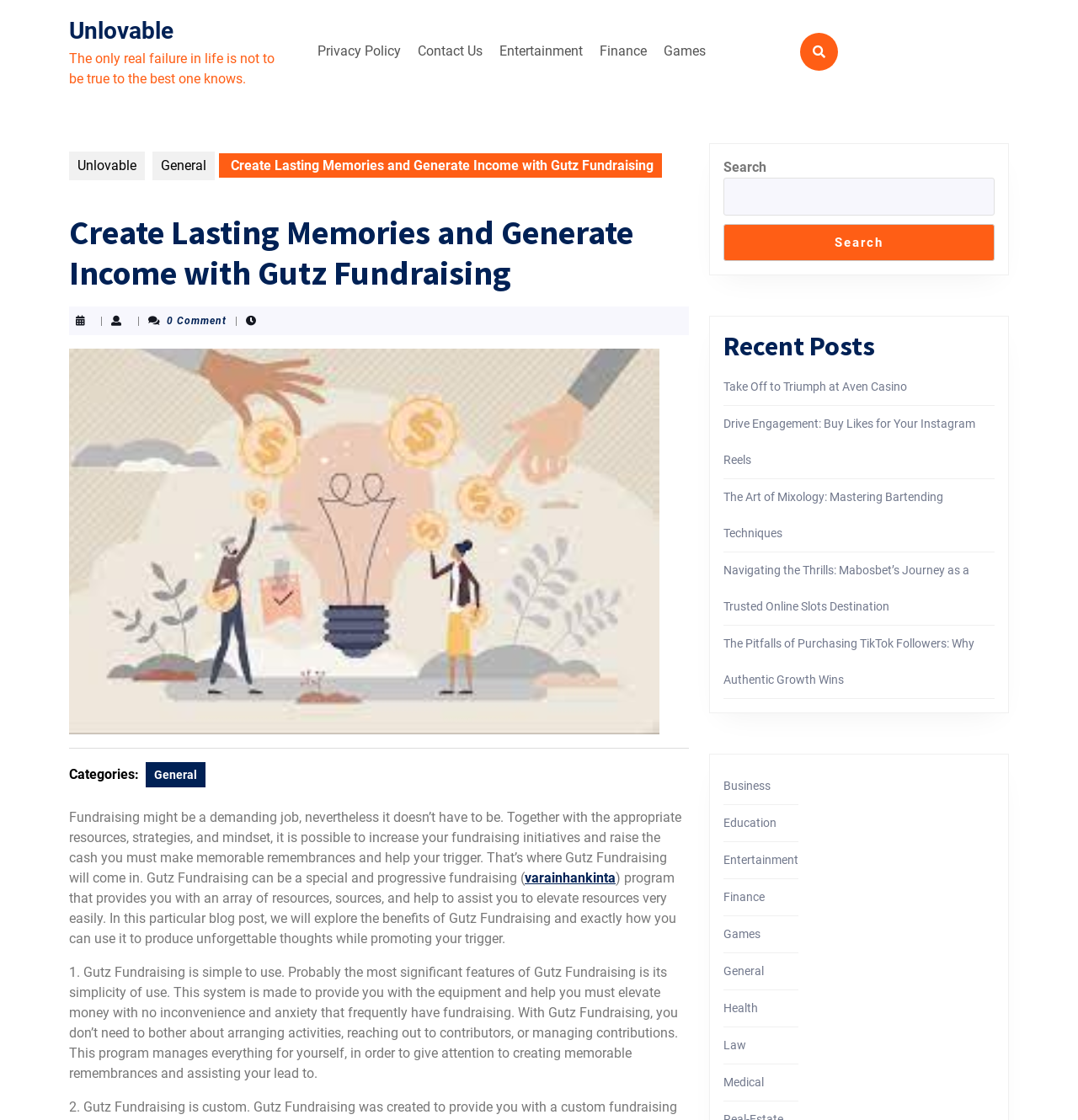Based on the element description Law, identify the bounding box coordinates for the UI element. The coordinates should be in the format (top-left x, top-left y, bottom-right x, bottom-right y) and within the 0 to 1 range.

[0.671, 0.927, 0.692, 0.939]